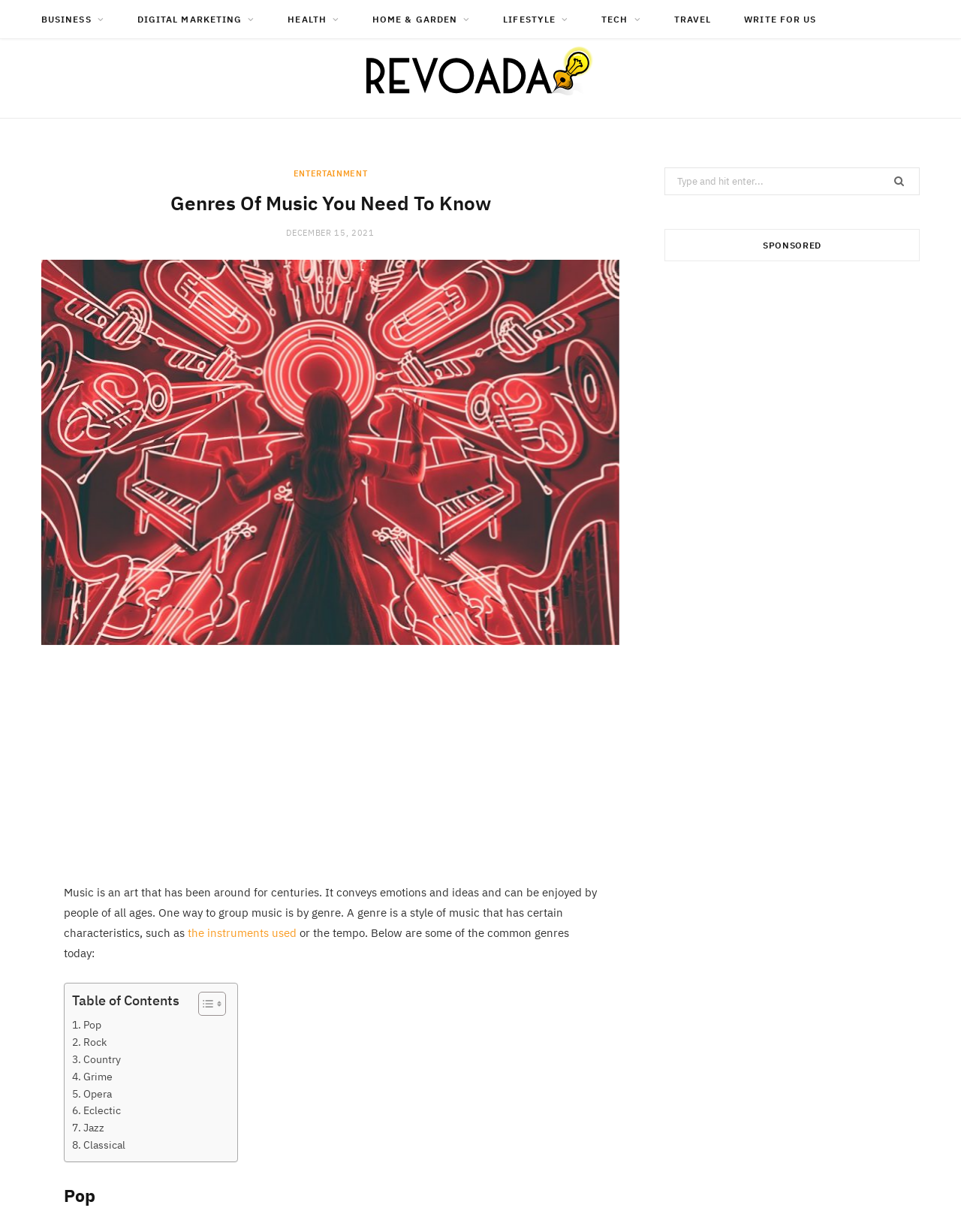What is the main topic of this webpage?
Look at the screenshot and respond with a single word or phrase.

Music genres